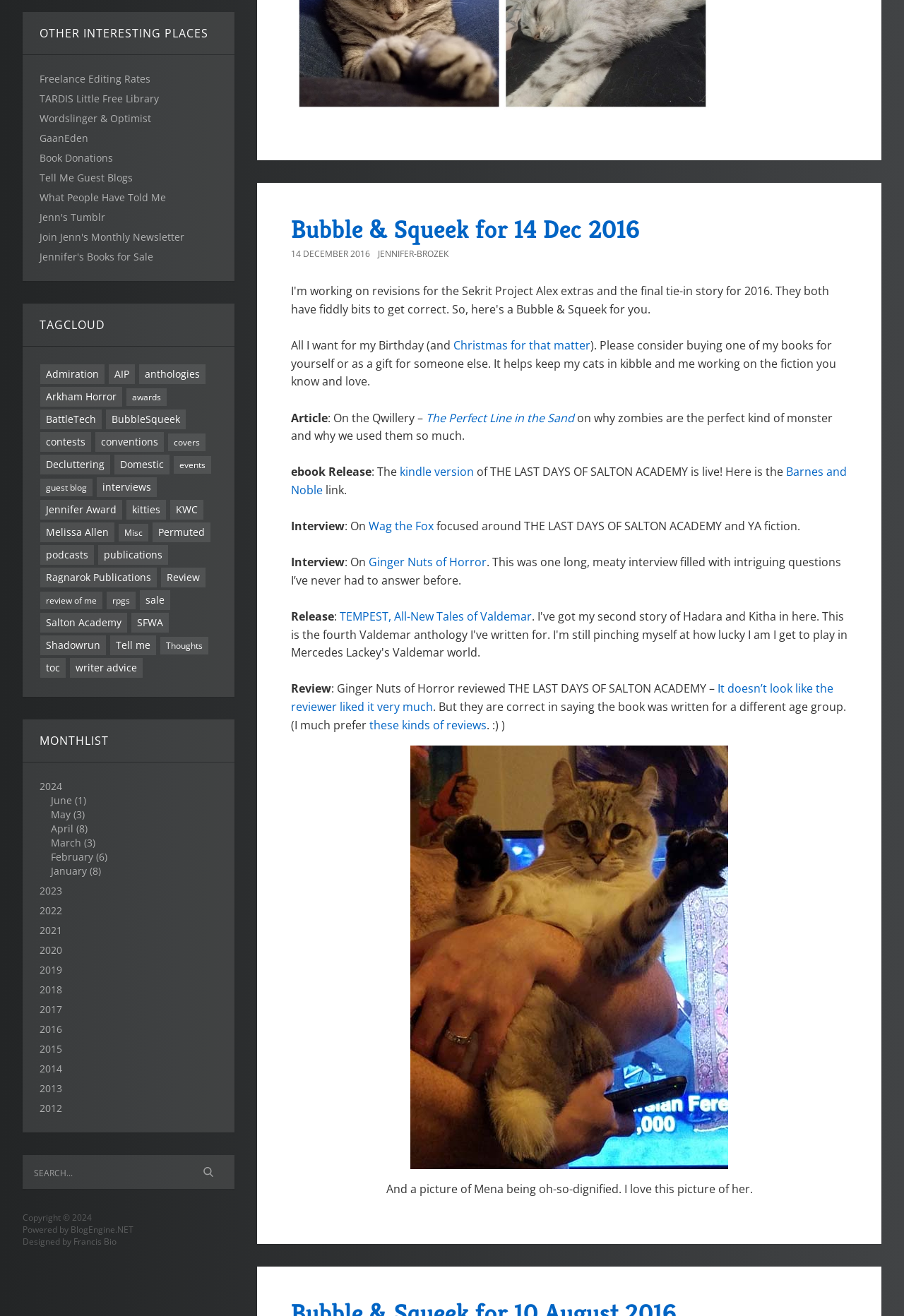What is the name of the blog engine?
Please provide a single word or phrase as the answer based on the screenshot.

BlogEngine.NET